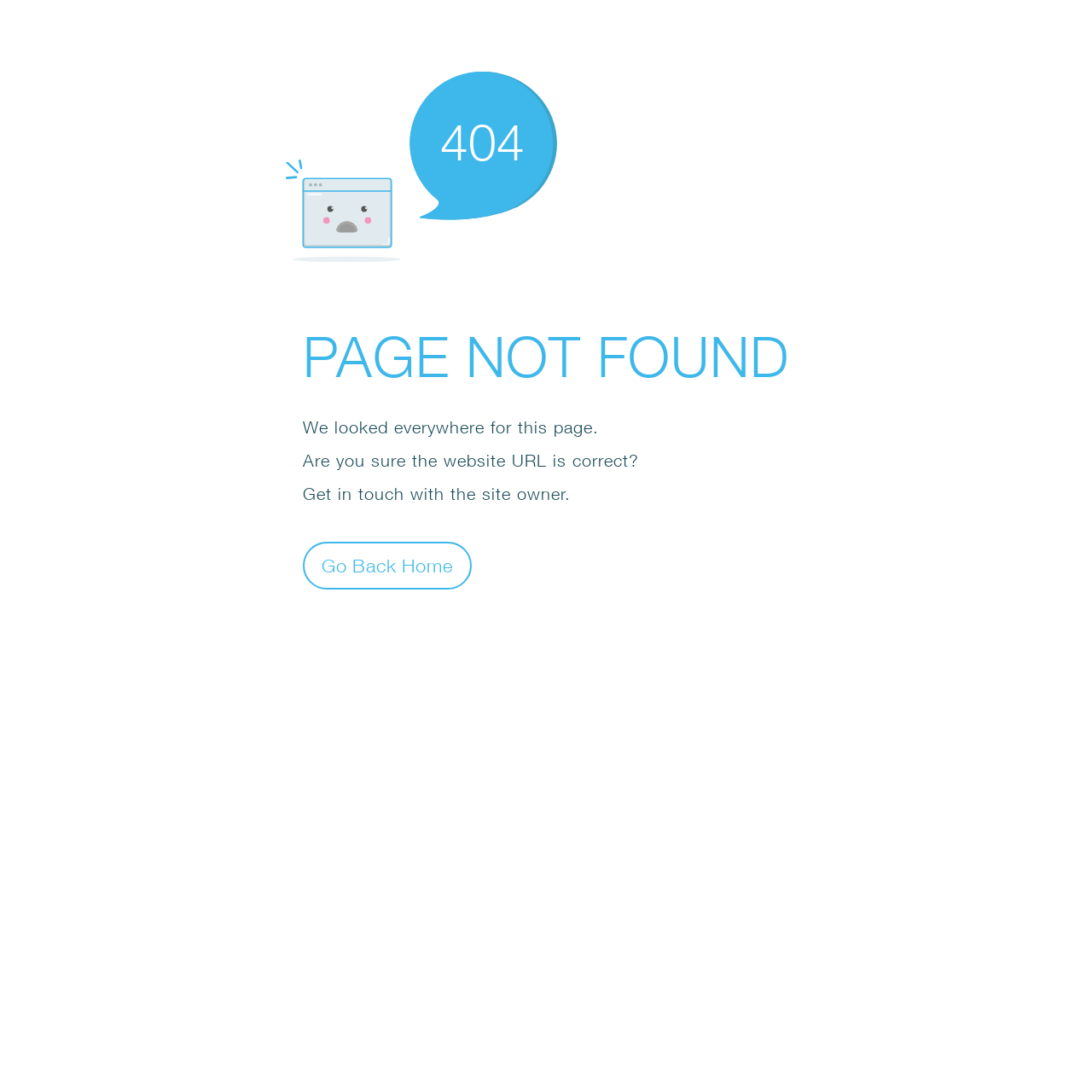What is the purpose of the button on the webpage?
Refer to the image and give a detailed answer to the query.

The purpose of the button on the webpage is to allow the user to go back to the home page, as indicated by the static text 'Go Back Home' on the button element, which is located at the bottom of the webpage.